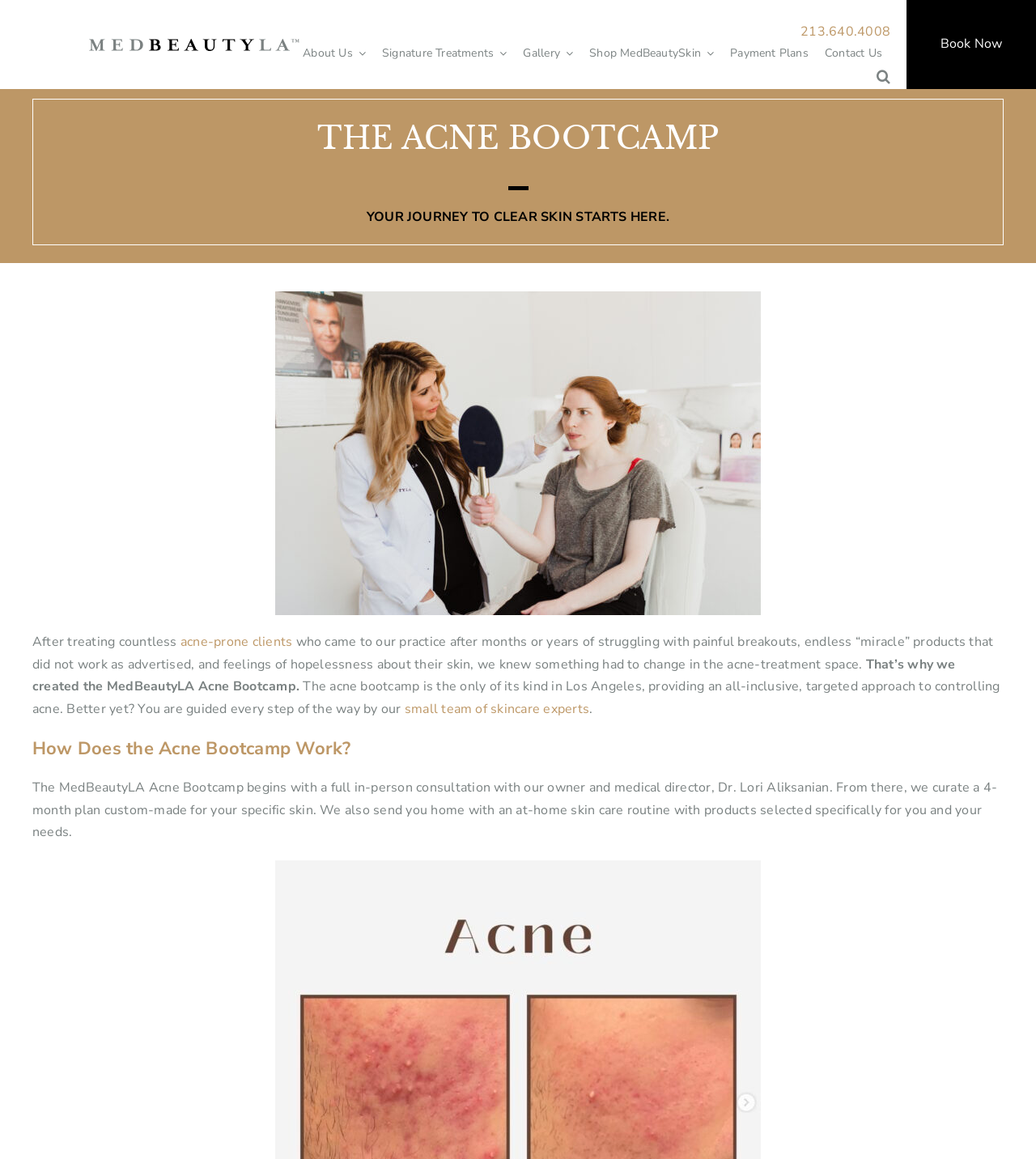Extract the bounding box coordinates for the HTML element that matches this description: "aria-label="logo"". The coordinates should be four float numbers between 0 and 1, i.e., [left, top, right, bottom].

[0.086, 0.031, 0.289, 0.046]